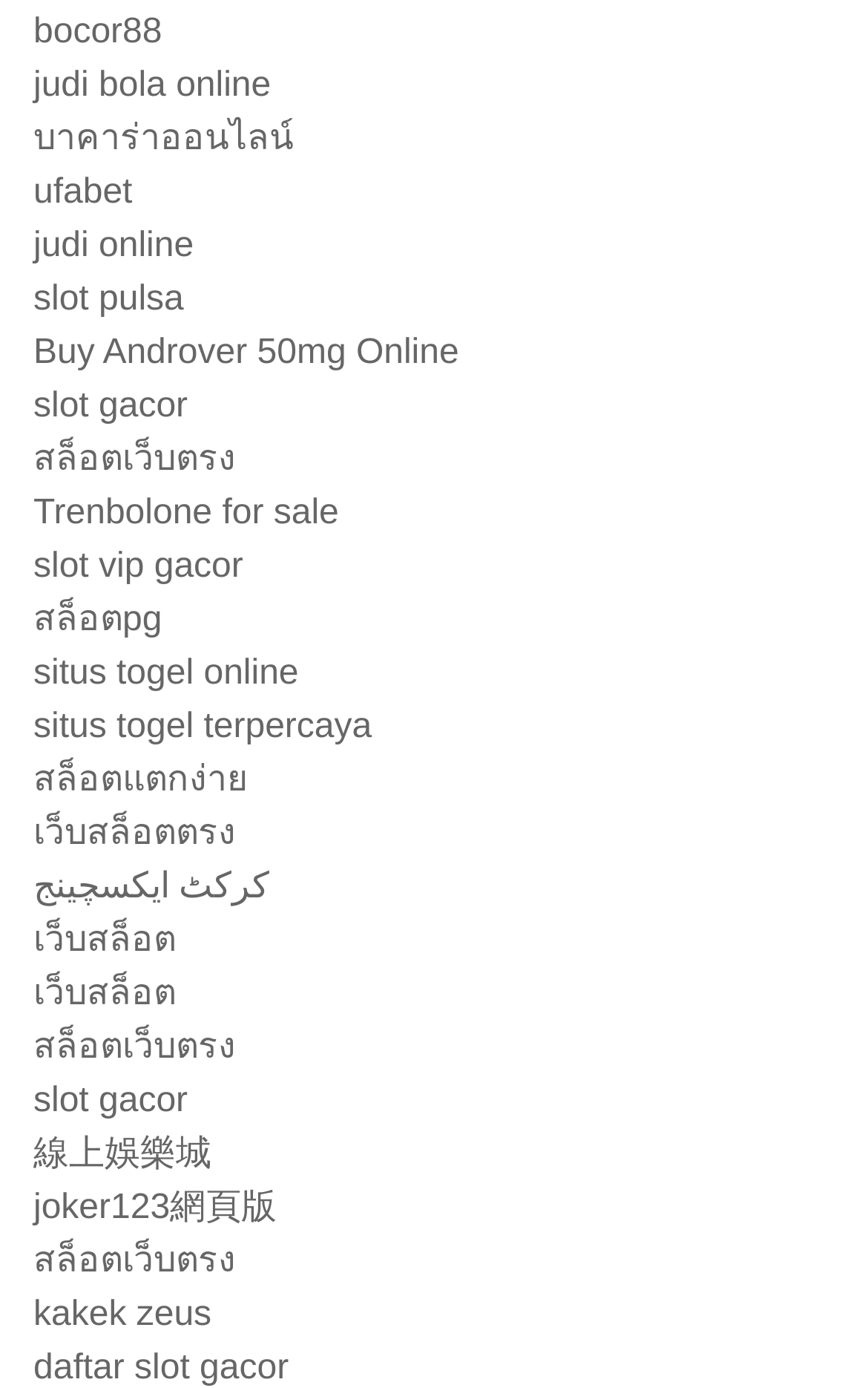Locate the bounding box coordinates of the area you need to click to fulfill this instruction: 'click on judi online link'. The coordinates must be in the form of four float numbers ranging from 0 to 1: [left, top, right, bottom].

[0.038, 0.164, 0.223, 0.191]